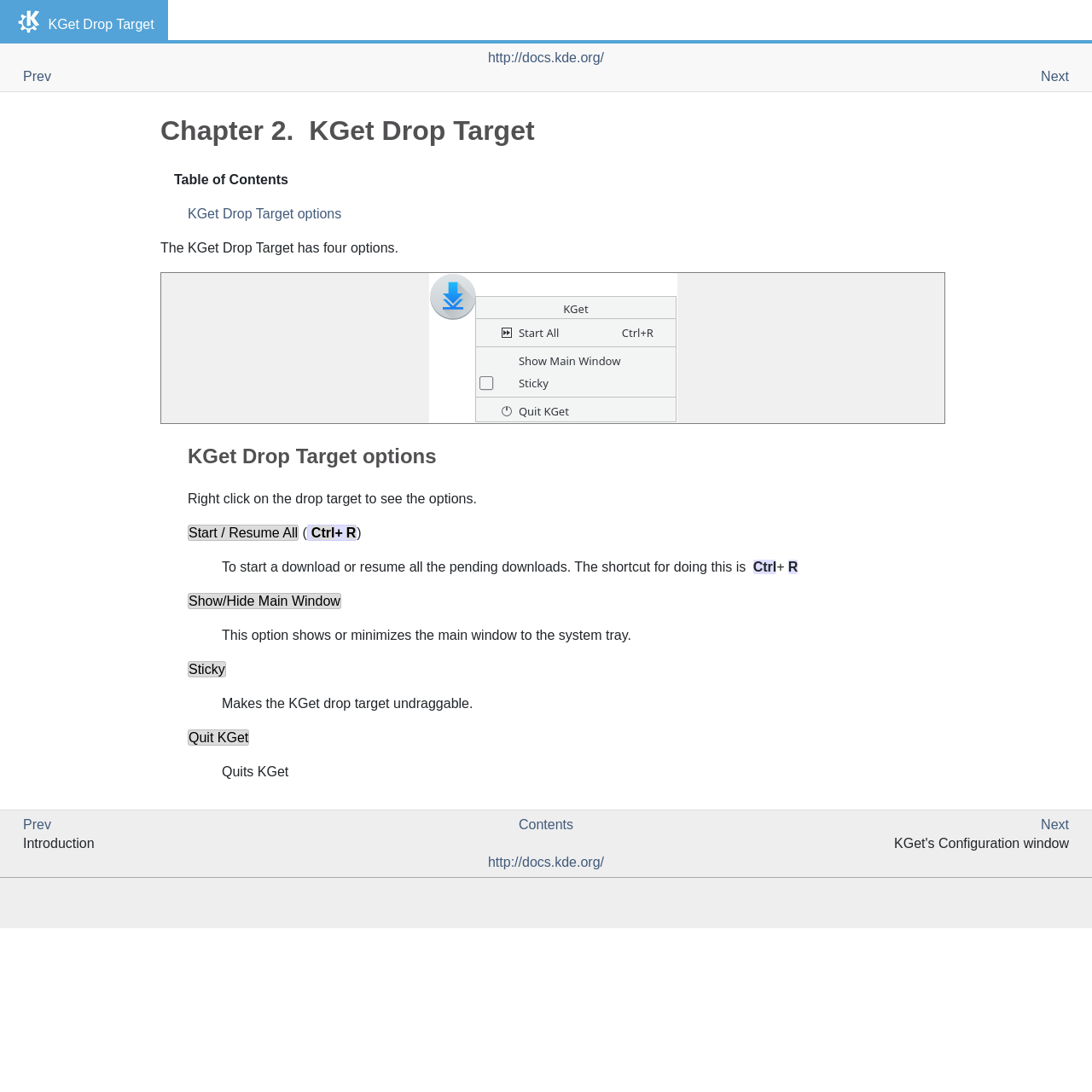Identify the bounding box coordinates of the section to be clicked to complete the task described by the following instruction: "Visit the KDE documentation website". The coordinates should be four float numbers between 0 and 1, formatted as [left, top, right, bottom].

[0.447, 0.046, 0.553, 0.059]